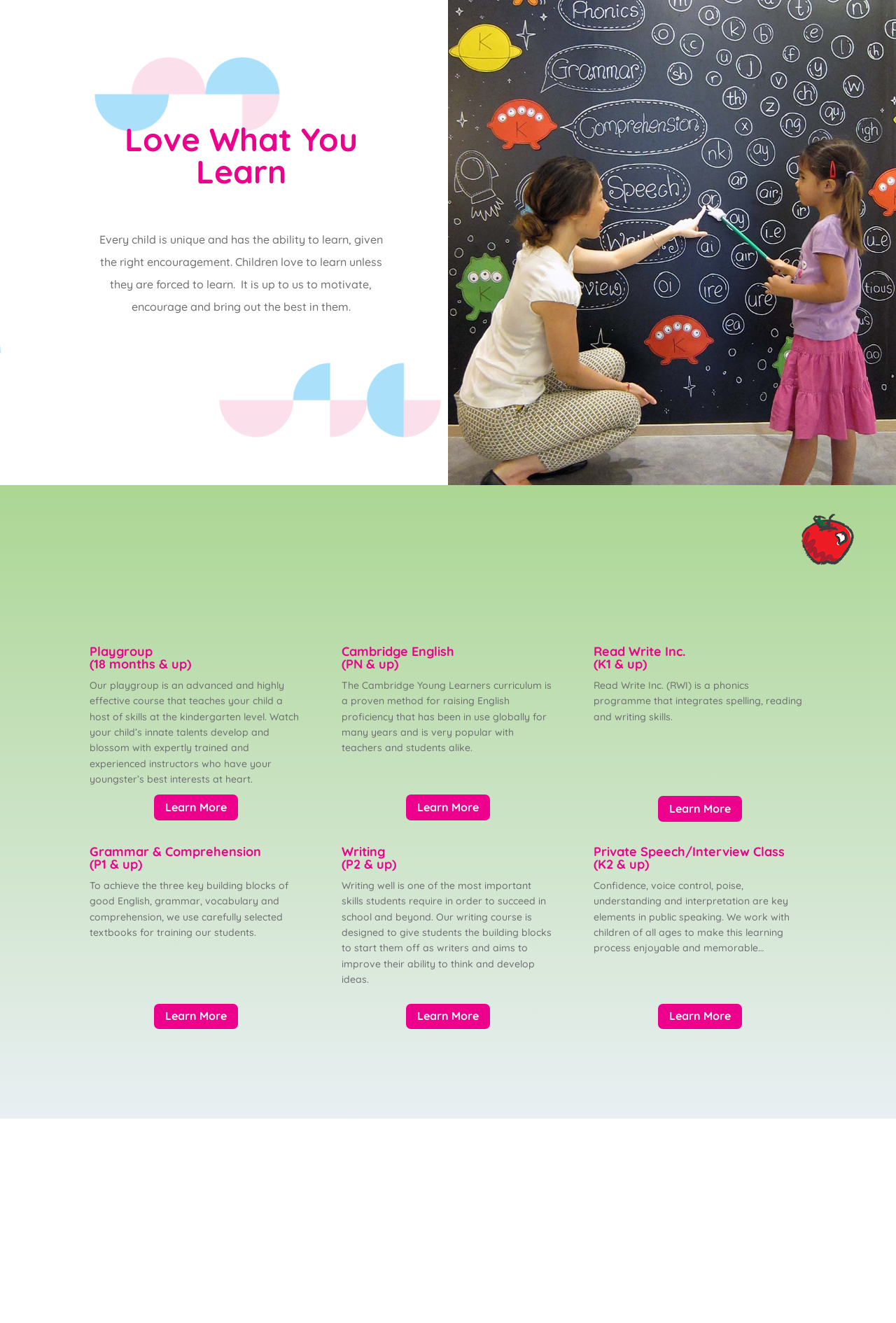What is the purpose of the Read Write Inc. programme? Refer to the image and provide a one-word or short phrase answer.

integrate spelling, reading and writing skills